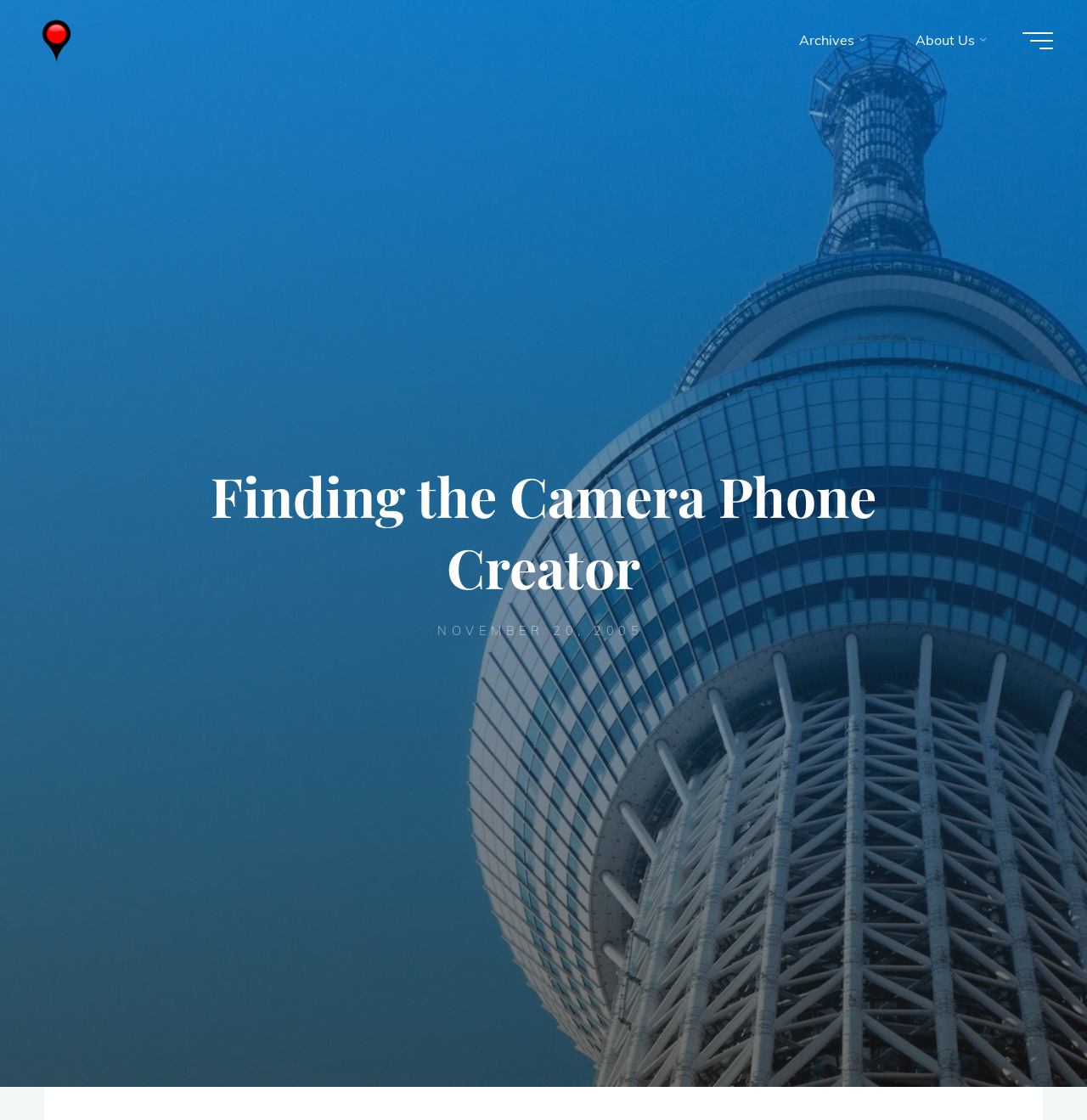What is the purpose of the 'Back to Top' button?
Using the information presented in the image, please offer a detailed response to the question.

The purpose of the 'Back to Top' button can be inferred by its location at the bottom of the webpage and its text, which suggests that it allows the user to quickly scroll back to the top of the page.